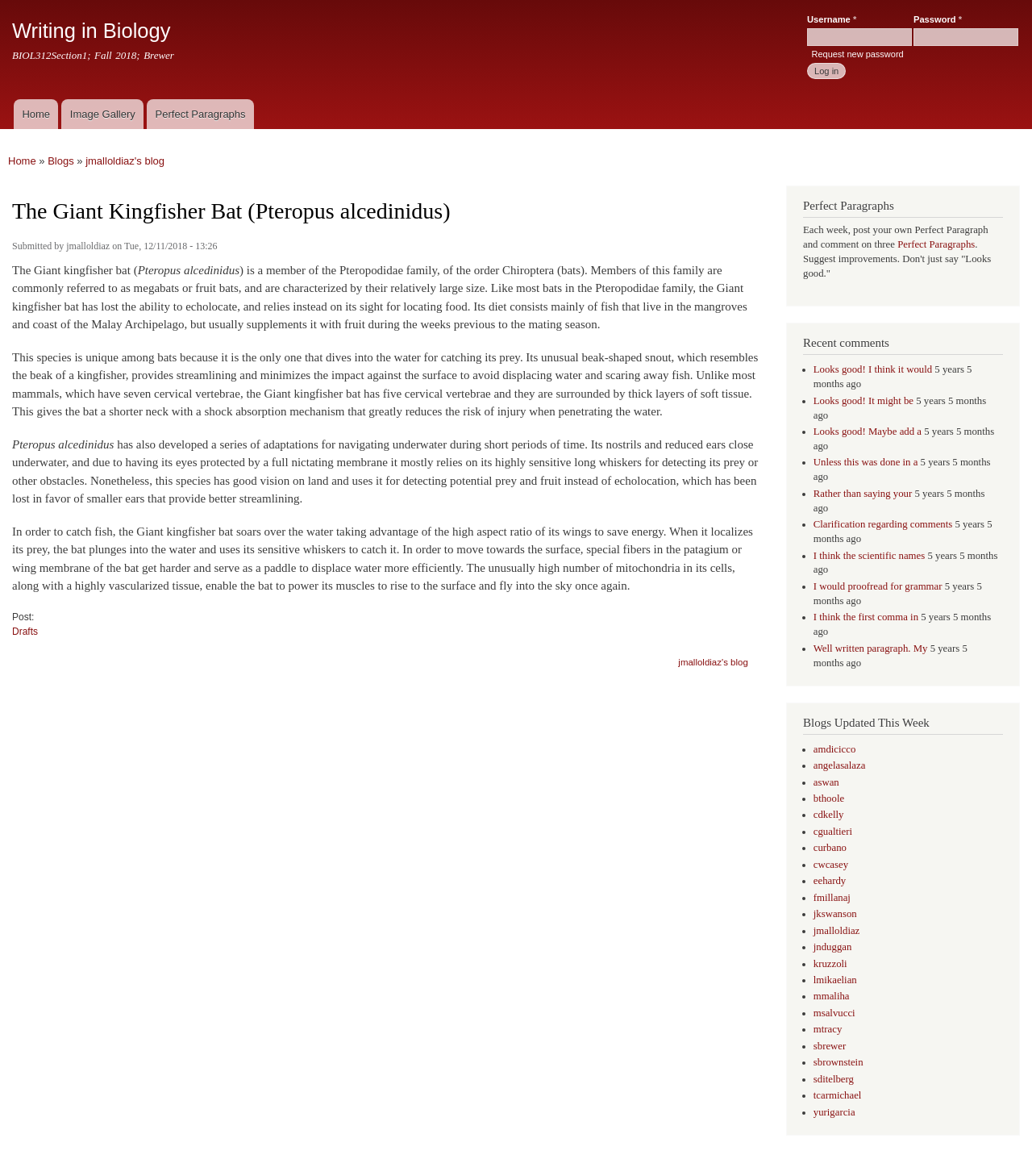Bounding box coordinates are to be given in the format (top-left x, top-left y, bottom-right x, bottom-right y). All values must be floating point numbers between 0 and 1. Provide the bounding box coordinate for the UI element described as: name="op" value="Log in"

[0.782, 0.053, 0.82, 0.067]